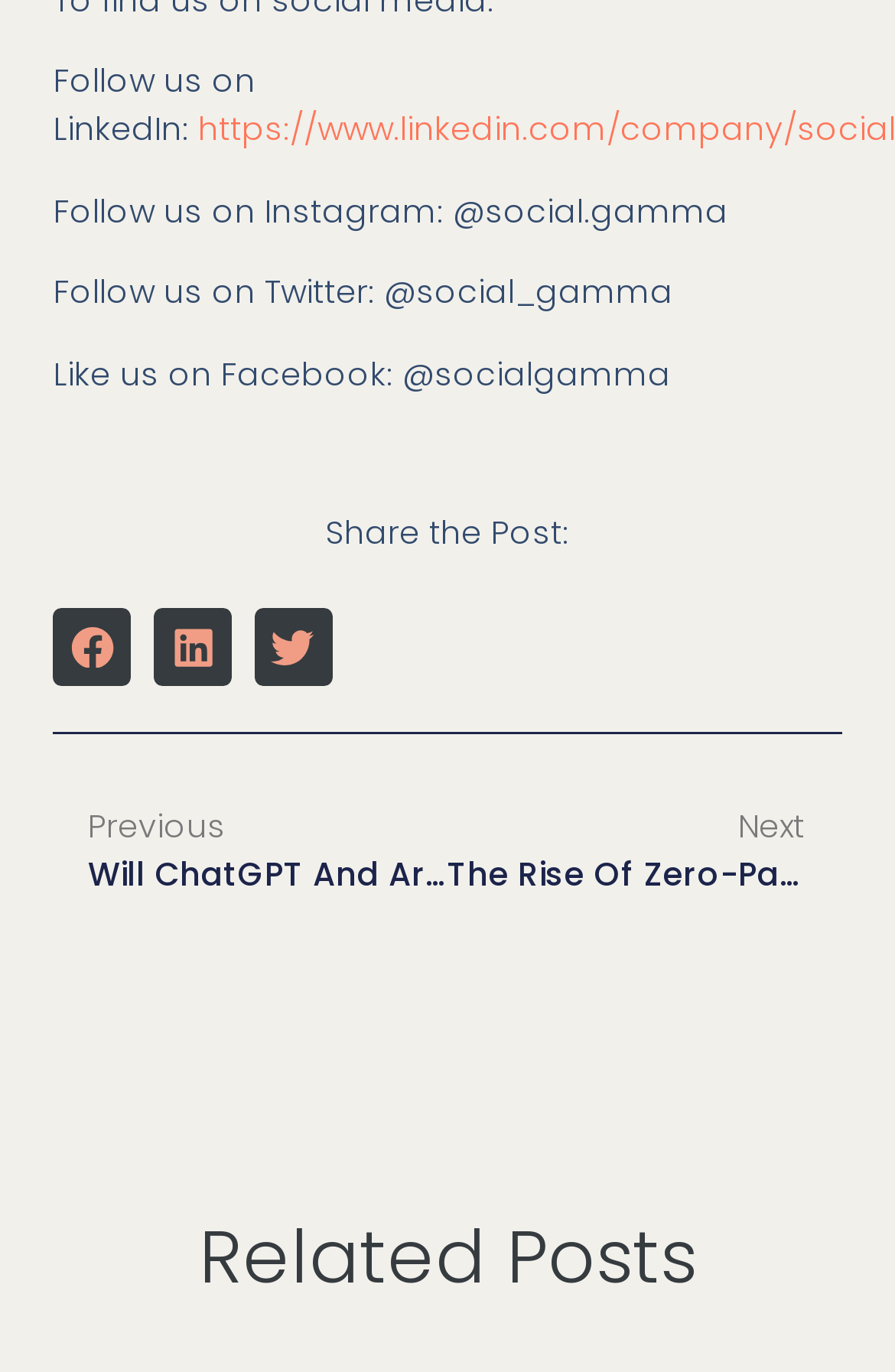How many related posts are listed?
Provide a thorough and detailed answer to the question.

The webpage lists two related posts, as indicated by the 'Prev' and 'Next' links, which suggest that there are at least two related posts available.